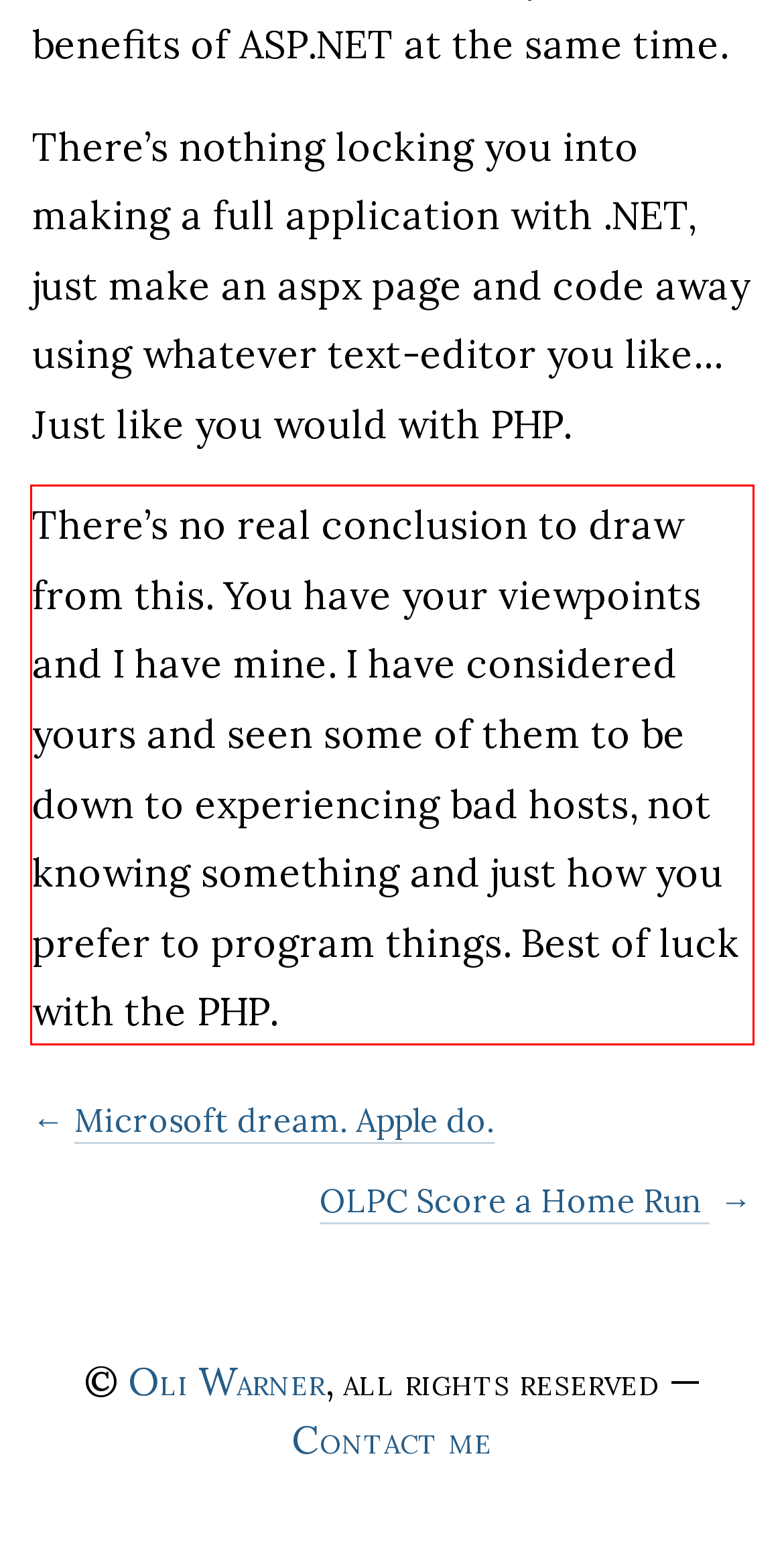Given a screenshot of a webpage with a red bounding box, please identify and retrieve the text inside the red rectangle.

There’s no real conclusion to draw from this. You have your viewpoints and I have mine. I have considered yours and seen some of them to be down to experiencing bad hosts, not knowing something and just how you prefer to program things. Best of luck with the PHP.